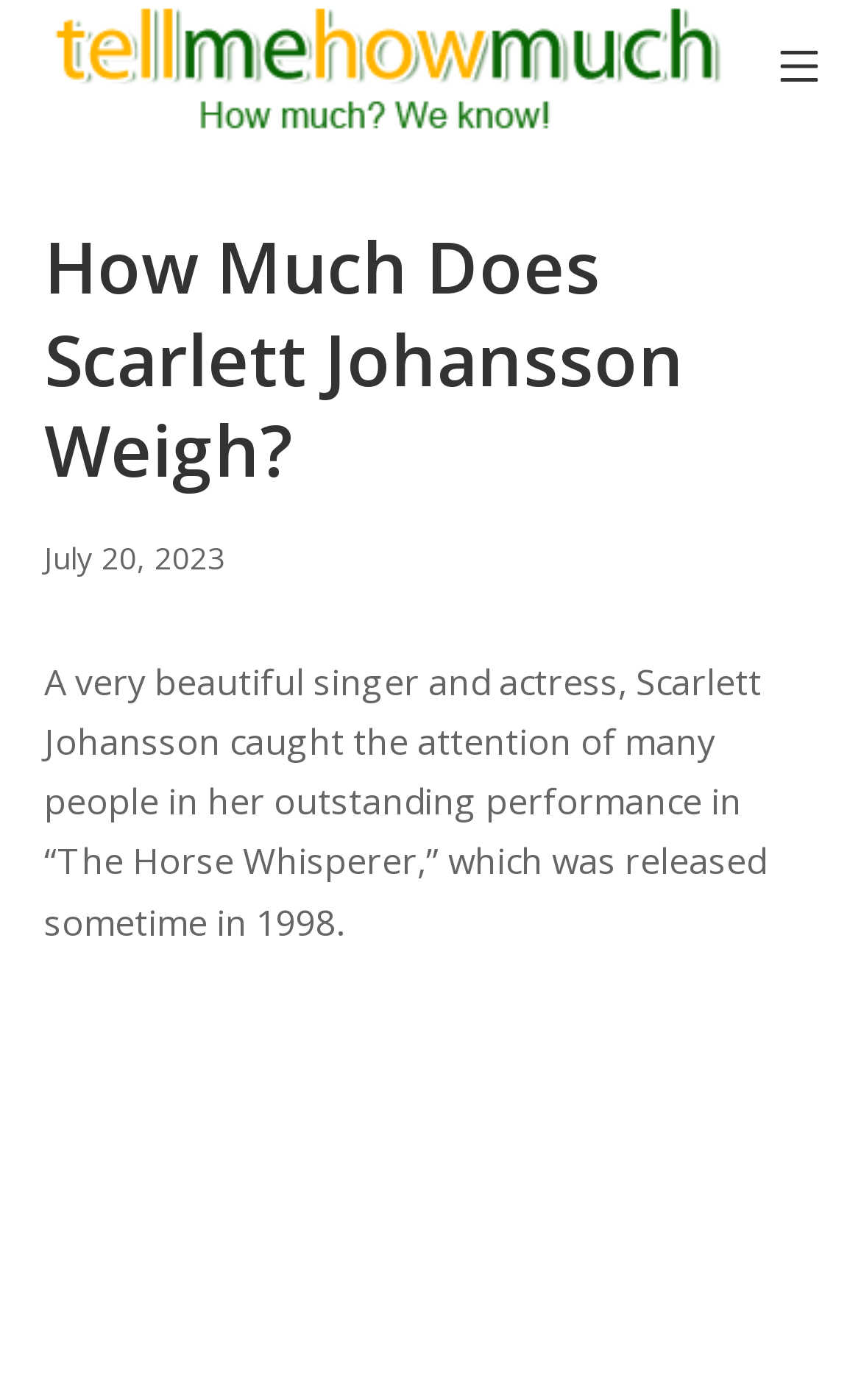Answer the question in a single word or phrase:
What is Scarlett Johansson known for?

Her performance in The Horse Whisperer